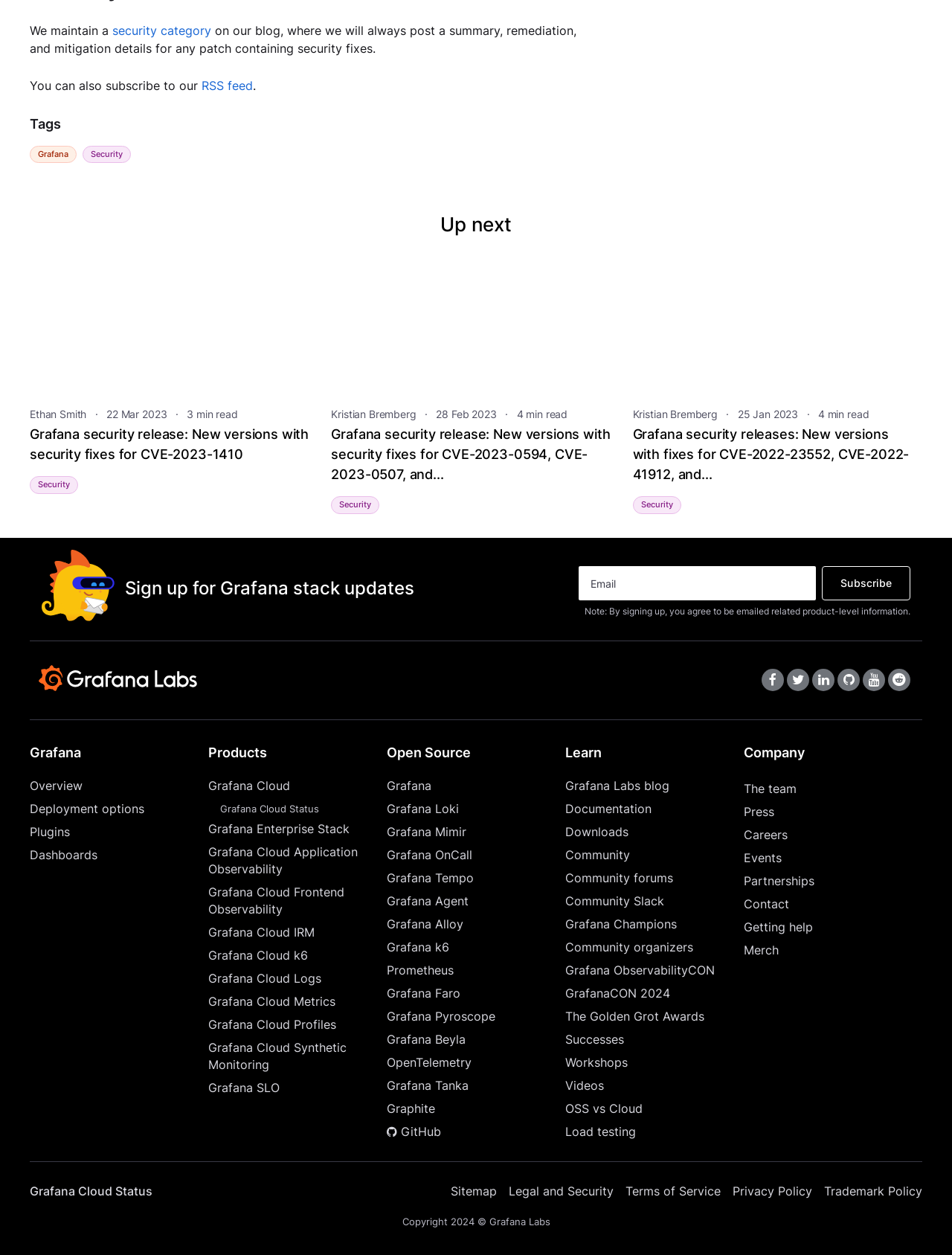Using the information in the image, give a comprehensive answer to the question: 
What is the purpose of the textbox at the bottom of the webpage?

The textbox is labeled 'Email' and is accompanied by a 'Subscribe' button. There is also a message that says 'Sign up for Grafana stack updates'. This suggests that the purpose of the textbox is to allow users to sign up for updates related to Grafana.